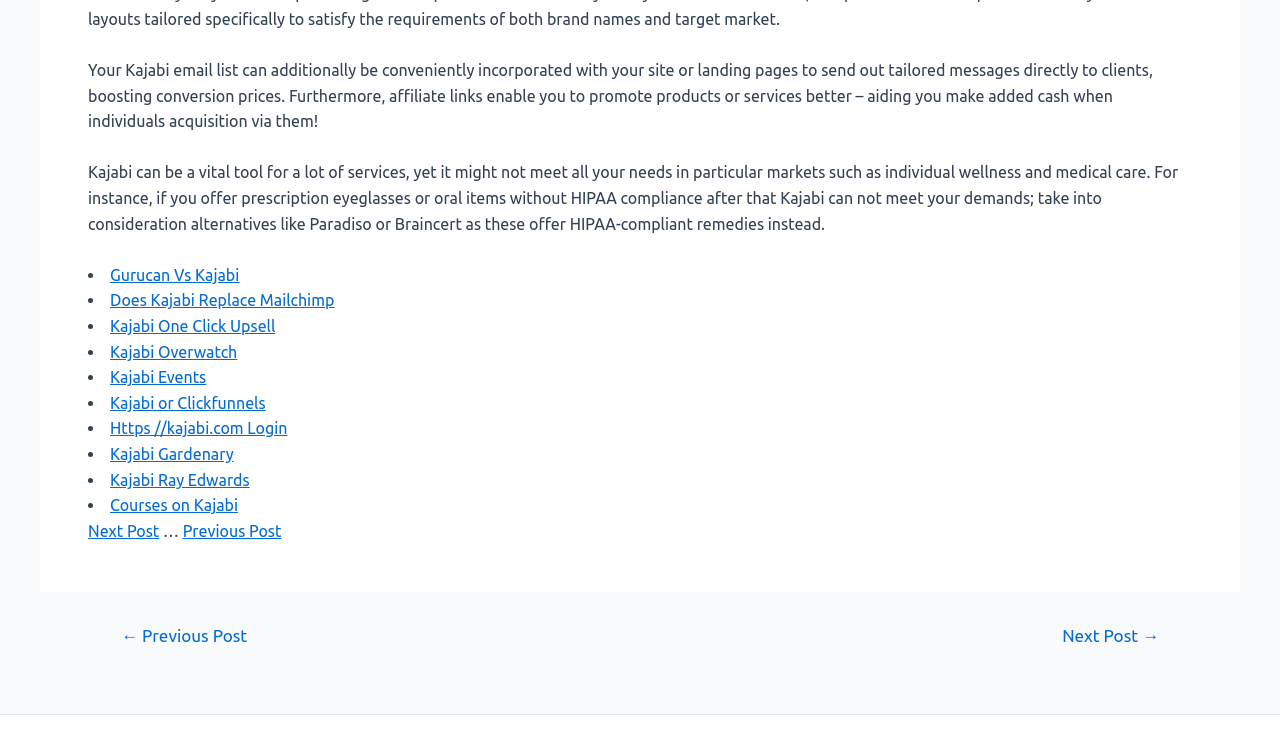Find the bounding box of the UI element described as follows: "Does Kajabi Replace Mailchimp".

[0.086, 0.399, 0.261, 0.424]